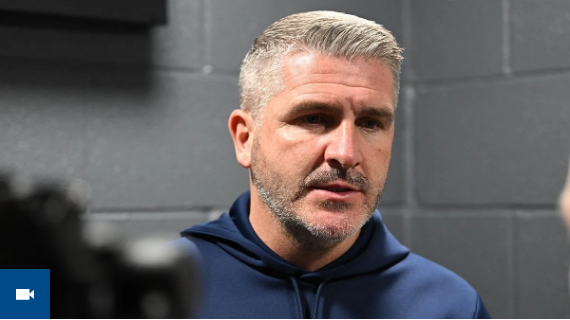What is the likely topic of the interview? Please answer the question using a single word or phrase based on the image.

Team's performance